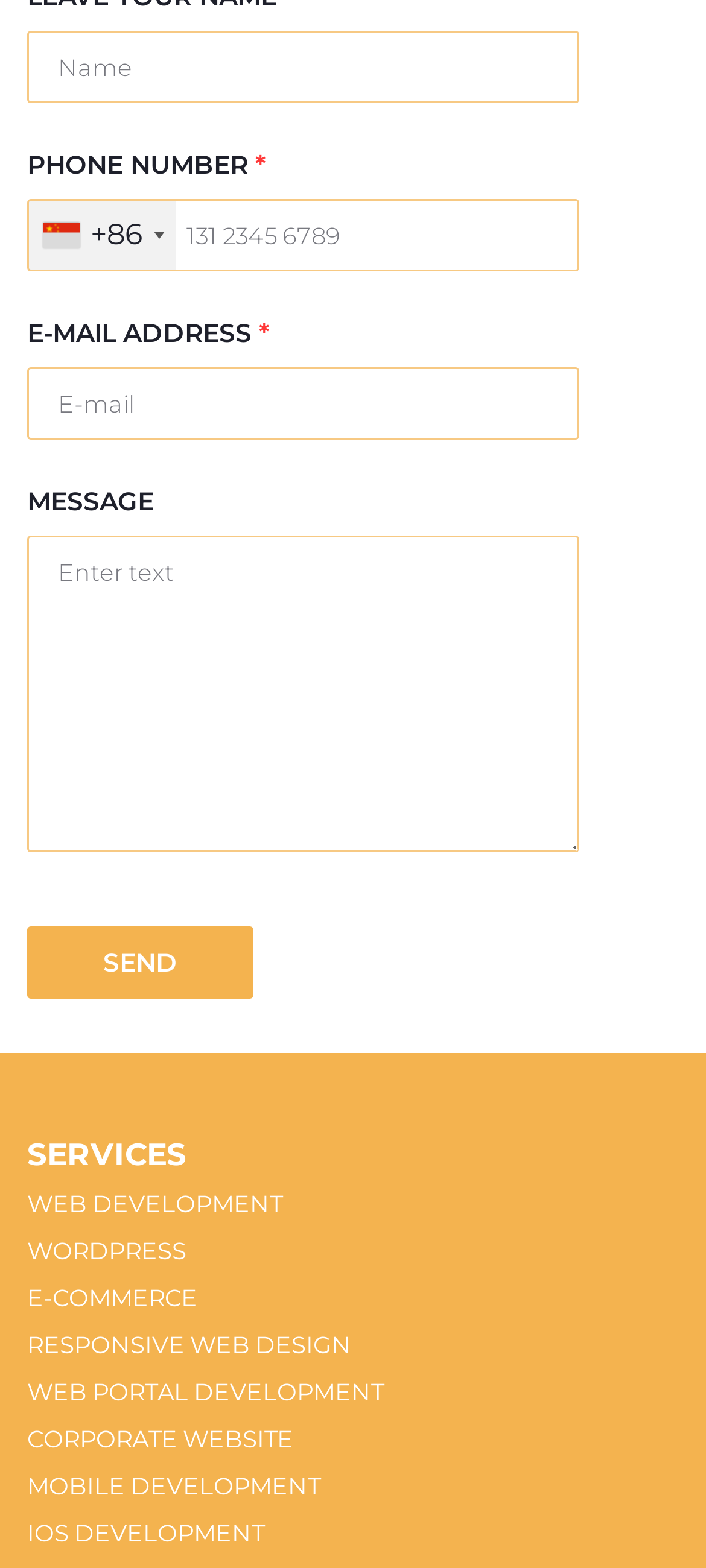Determine the bounding box coordinates of the clickable region to carry out the instruction: "Select your country code".

[0.041, 0.128, 0.249, 0.172]